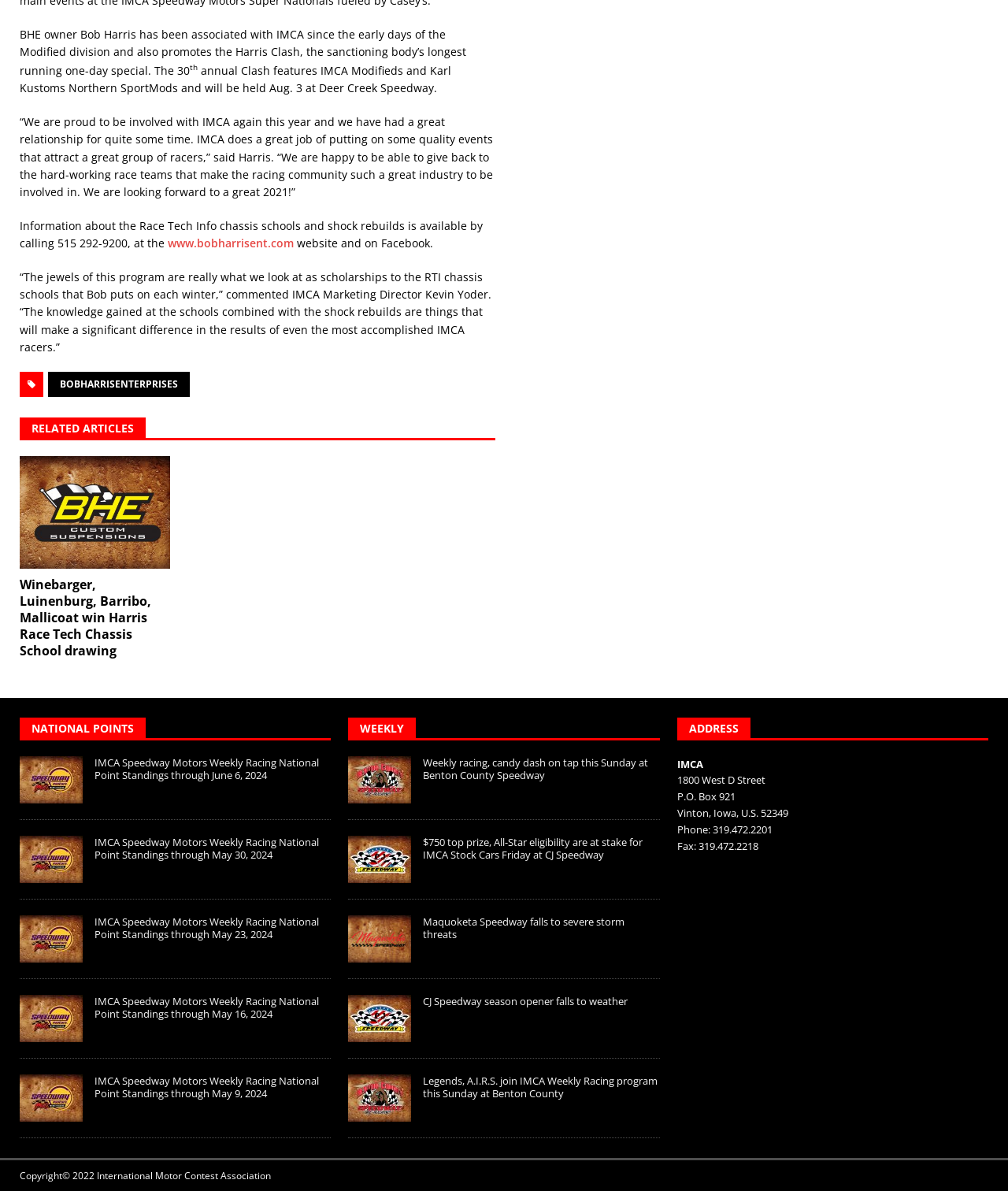Who is the owner of BHE?
Using the picture, provide a one-word or short phrase answer.

Bob Harris